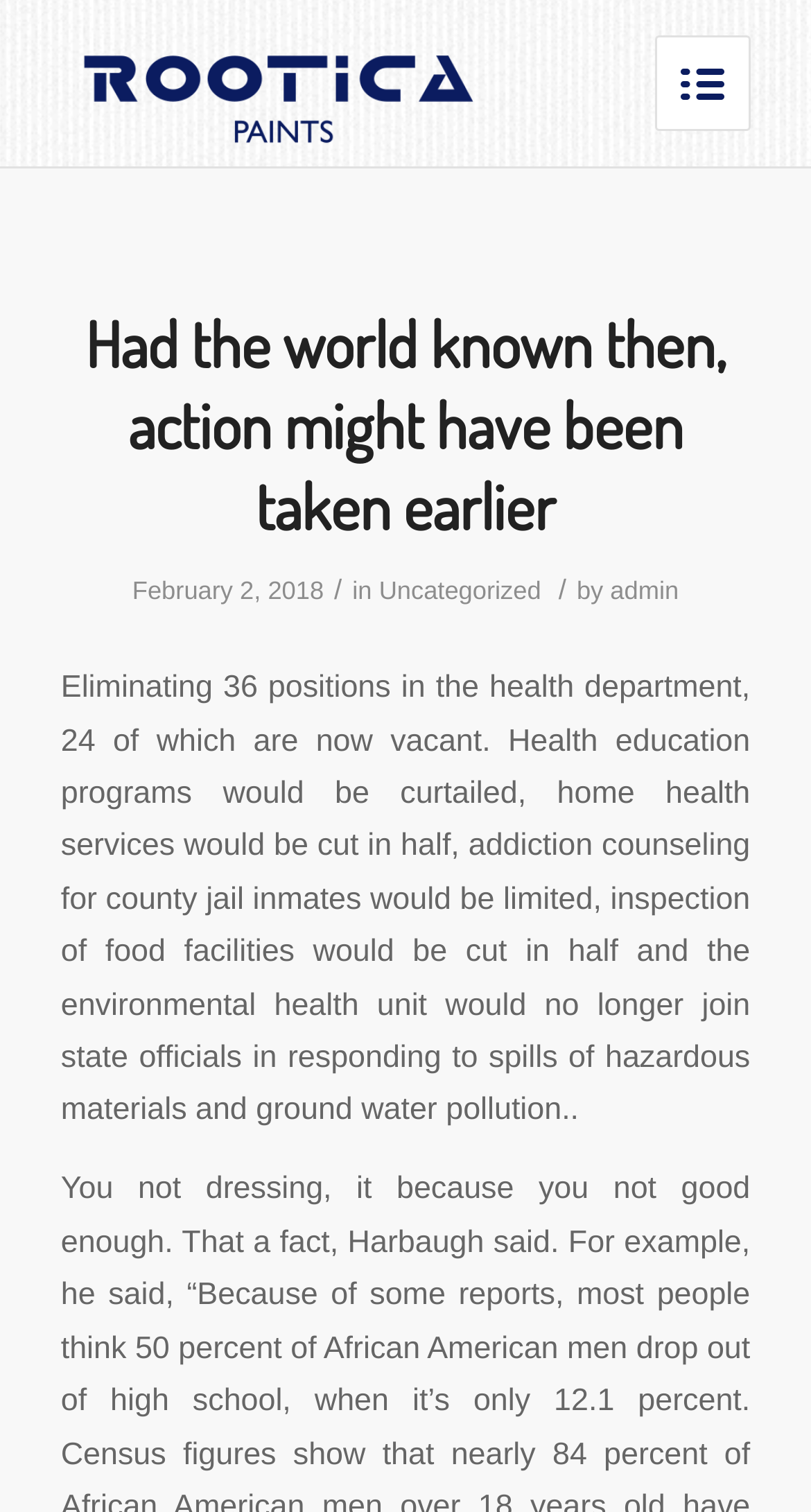Determine the bounding box coordinates of the UI element described below. Use the format (top-left x, top-left y, bottom-right x, bottom-right y) with floating point numbers between 0 and 1: alt="Rootica Paints"

[0.075, 0.0, 0.755, 0.11]